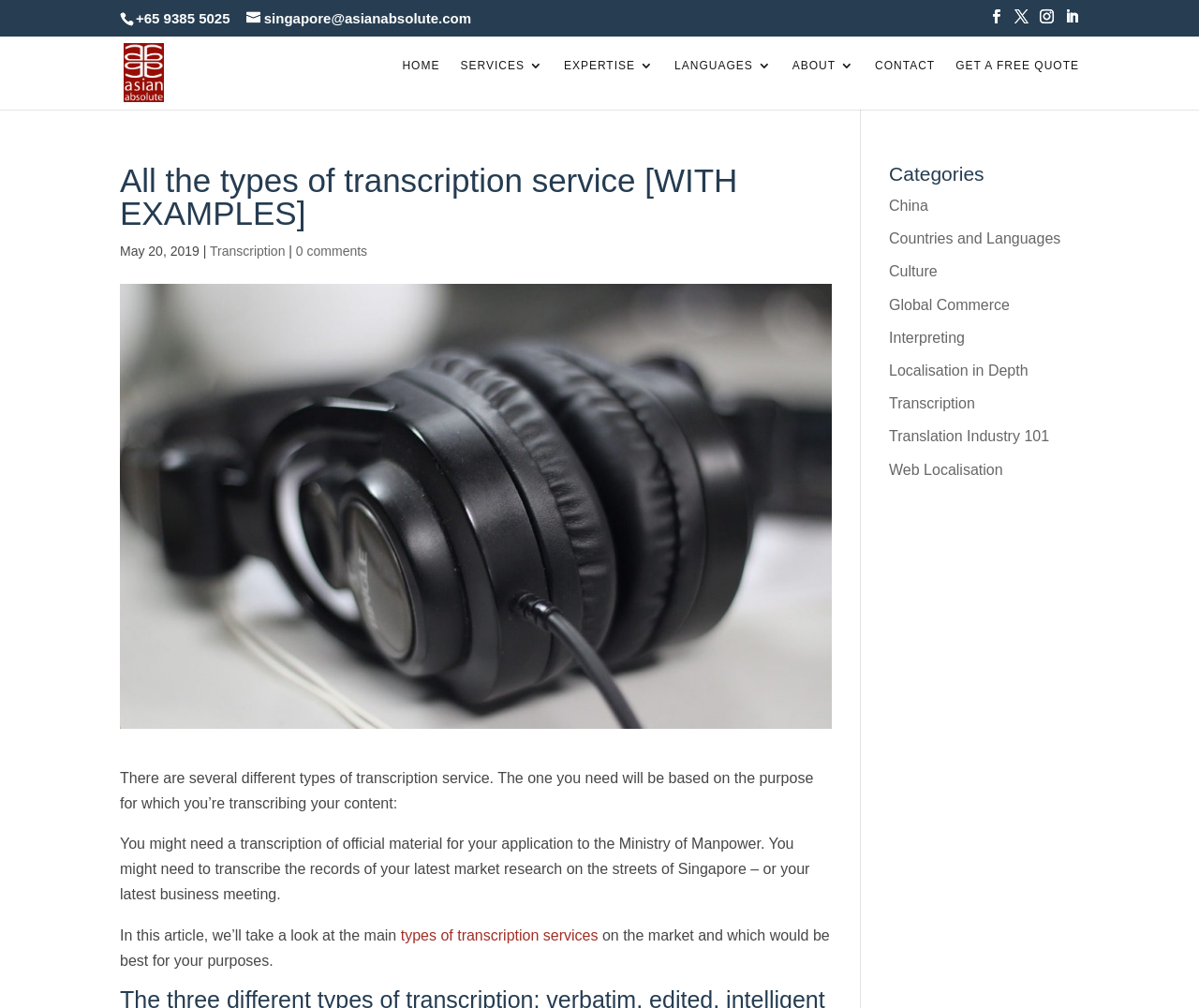Based on the element description 0 comments, identify the bounding box coordinates for the UI element. The coordinates should be in the format (top-left x, top-left y, bottom-right x, bottom-right y) and within the 0 to 1 range.

[0.247, 0.242, 0.306, 0.257]